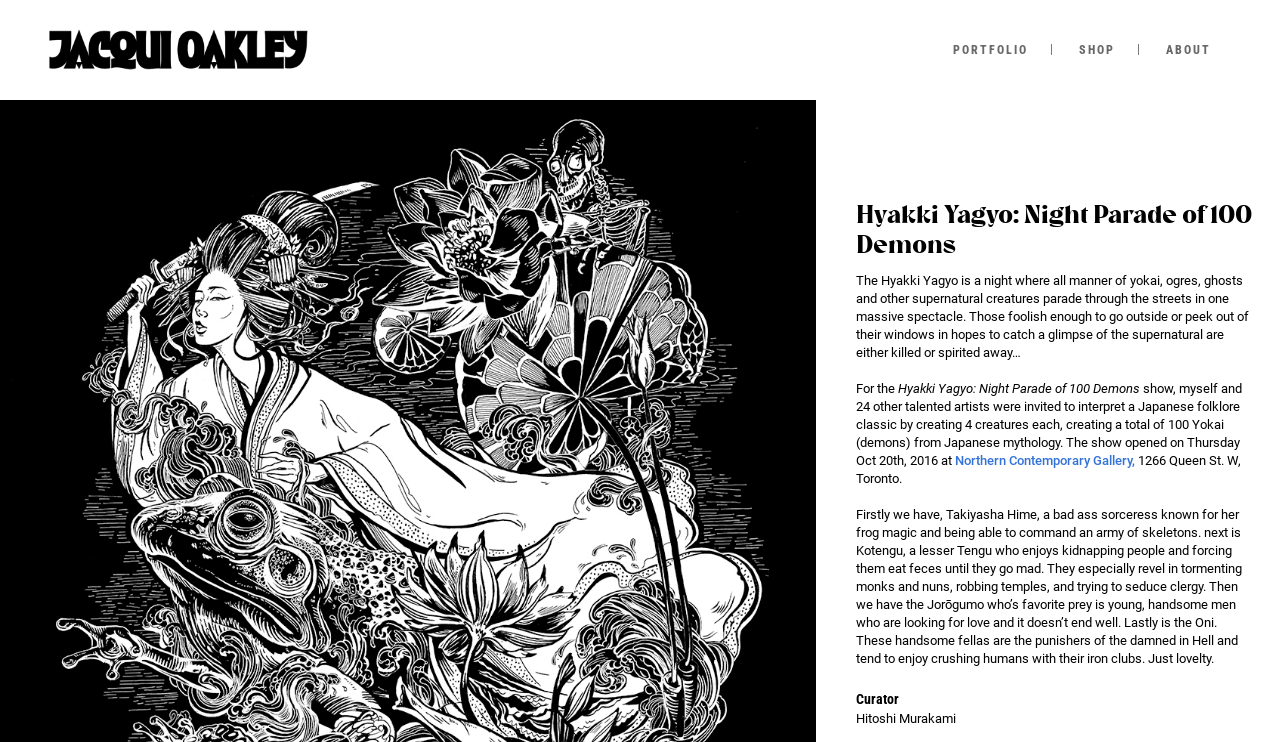Find the bounding box coordinates for the element described here: "Staff".

None